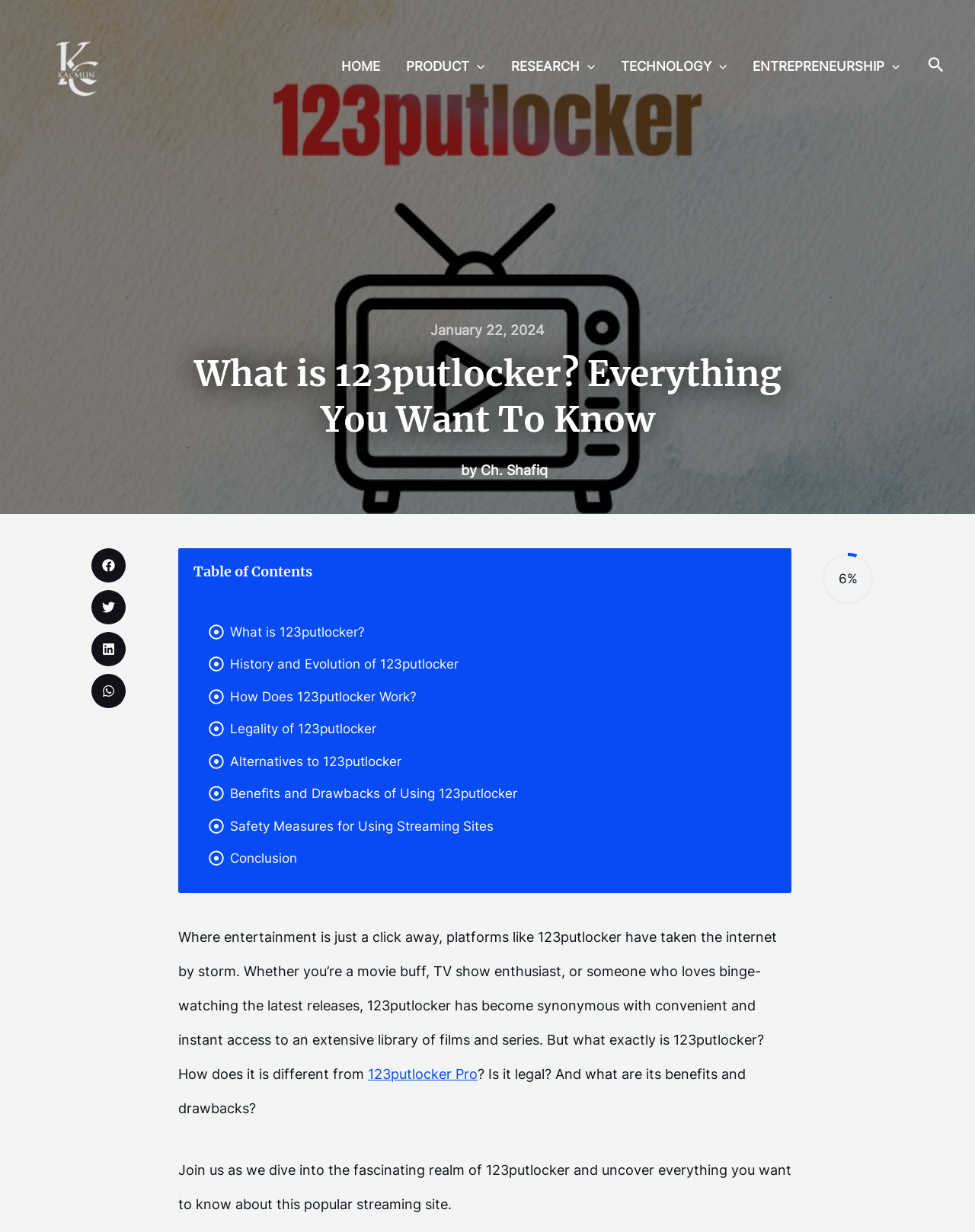Your task is to find and give the main heading text of the webpage.

What is 123putlocker? Everything You Want To Know